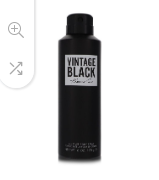Depict the image with a detailed narrative.

The image showcases a sleek, black spray bottle labeled "VINTAGE BLACK" prominently displayed in bold white letters. This body spray, crafted by Kenneth Cole, is designed to exude a sophisticated and stylish aesthetic, aligning with modern fragrance trends. The minimalist design features a simple cylindrical shape and a secure dispensing nozzle at the top, making it practical for everyday use. Ideal for men, the Kenneth Cole Vintage Black Body Spray offers a contemporary scent profile, perfect for those seeking a refined and elegant fragrance experience. This image is part of a product listing, emphasizing its appeal among perfumes and body sprays available for purchase.